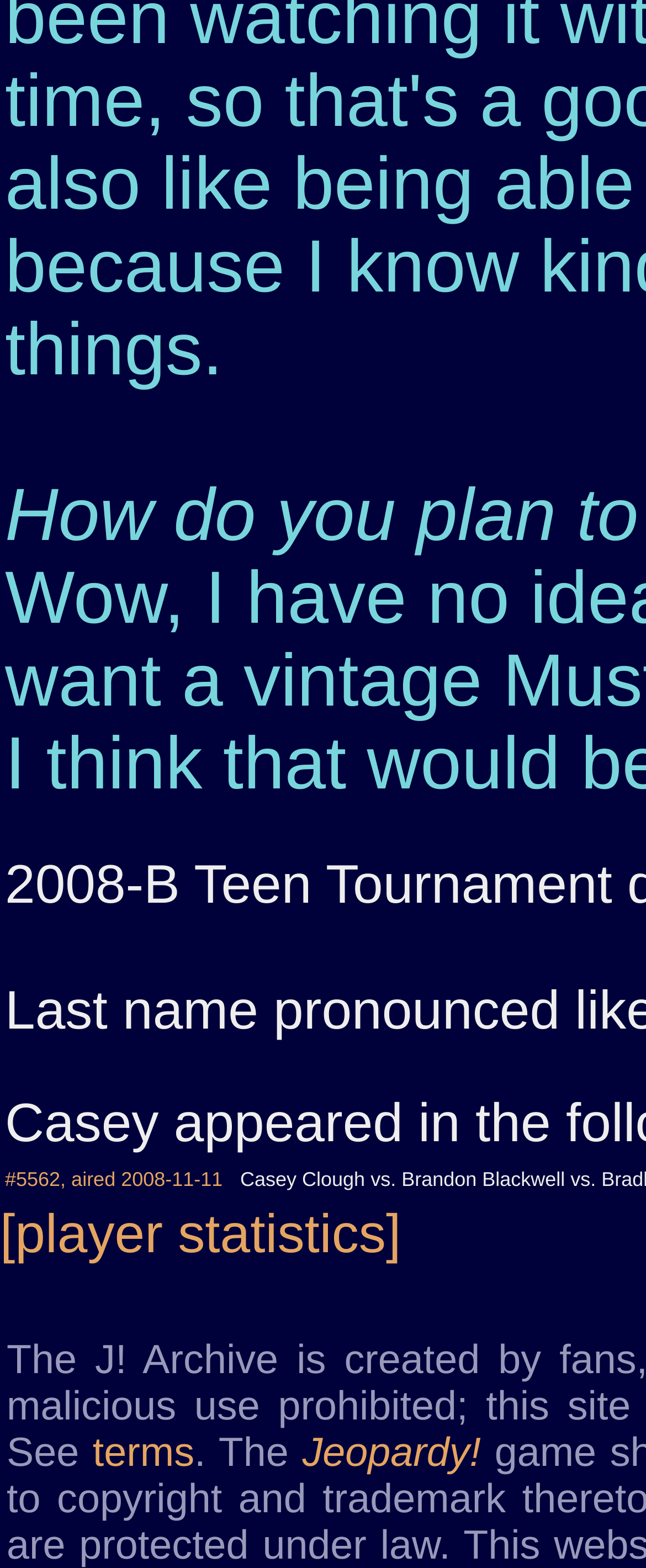Given the element description "Jeopardy!" in the screenshot, predict the bounding box coordinates of that UI element.

[0.468, 0.913, 0.744, 0.941]